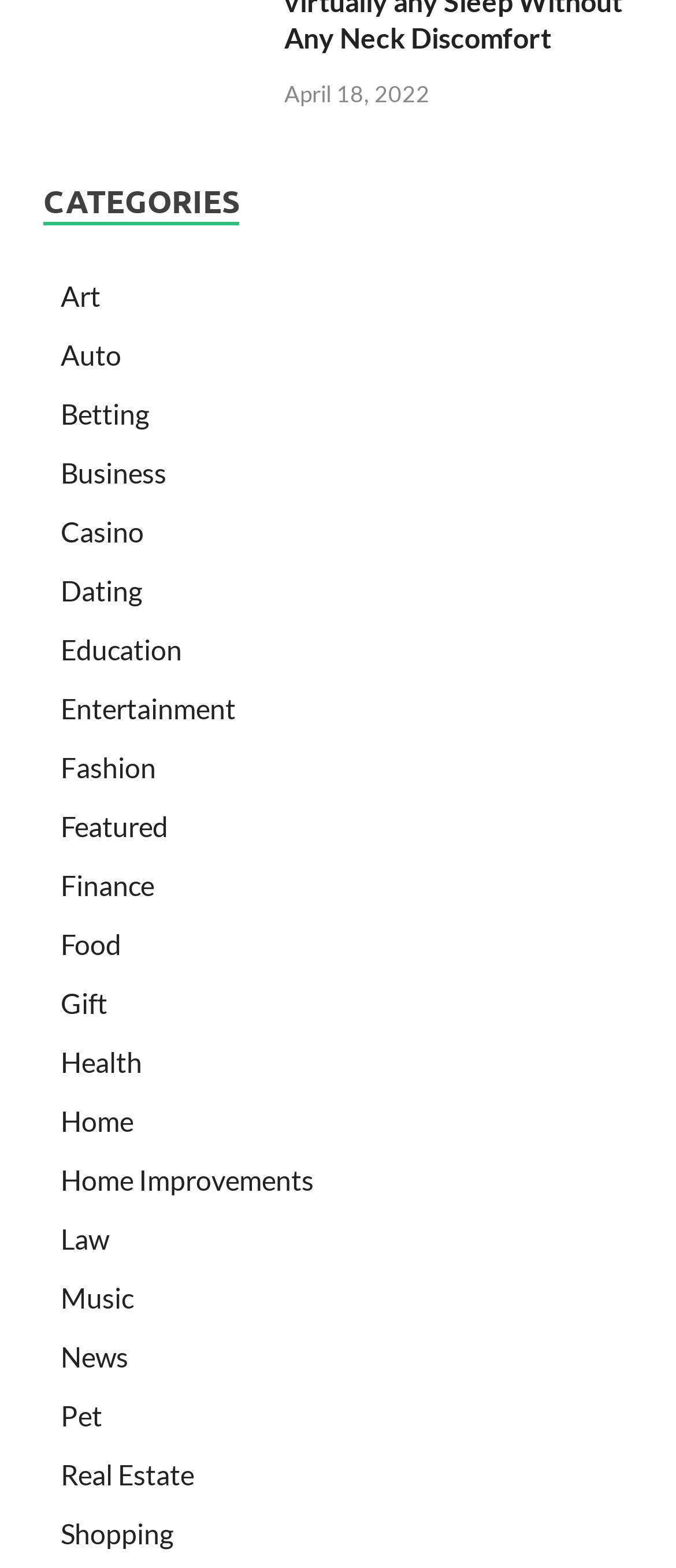Please determine the bounding box coordinates of the element to click in order to execute the following instruction: "click on Art category". The coordinates should be four float numbers between 0 and 1, specified as [left, top, right, bottom].

[0.09, 0.178, 0.149, 0.199]